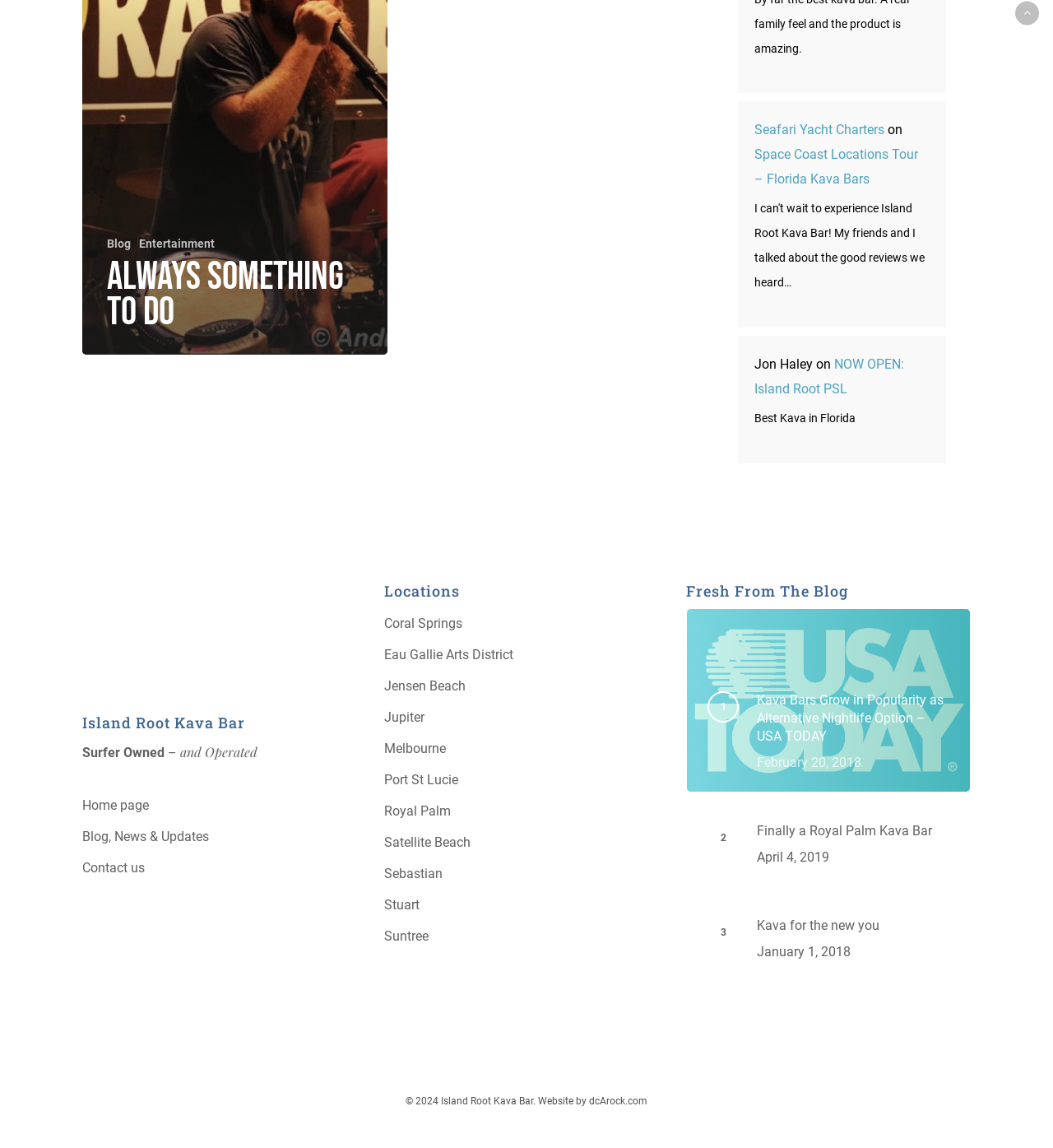Refer to the screenshot and give an in-depth answer to this question: How many locations does Island Root Kava Bar have?

The number of locations can be determined by counting the number of links under the 'Locations' heading, which are Coral Springs, Eau Gallie Arts District, Jensen Beach, Jupiter, Melbourne, Port St Lucie, Royal Palm, Satellite Beach, Sebastian, Stuart, and Suntree.